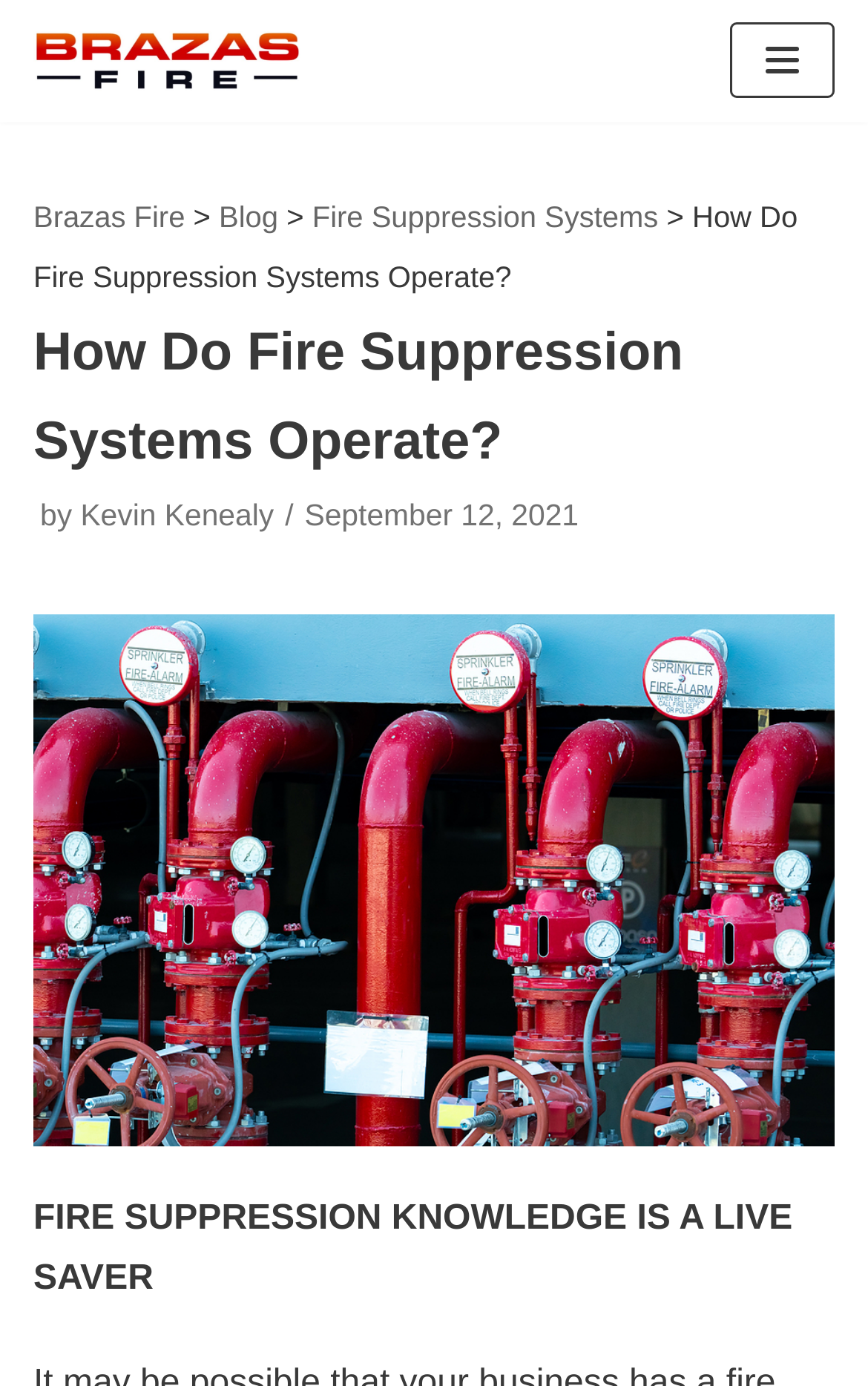Create a detailed summary of all the visual and textual information on the webpage.

The webpage is about fire suppression systems, specifically discussing how they operate. At the top left corner, there is a link to skip to the content. Next to it, on the top center, is a link to the Brazas Fire website. On the top right corner, there is a navigation menu button. 

When the navigation menu button is expanded, it reveals a list of links, including Brazas Fire, Blog, Fire Suppression Systems, and a title "How Do Fire Suppression Systems Operate?" that matches the webpage's title. Below the navigation menu, there is a heading with the same title, "How Do Fire Suppression Systems Operate?".

Below the heading, there is a byline that reads "by Kevin Kenealy" and a timestamp indicating the article was published on September 12, 2021. 

On the left side of the page, there is a large image related to fire suppression systems, with a caption "How Do Fire Suppression Systems Operate by Brazas Fire 505-889-8999". 

At the bottom of the page, there is a paragraph of text that starts with "FIRE SUPPRESSION KNOWLEDGE IS A LIVE SAVER".